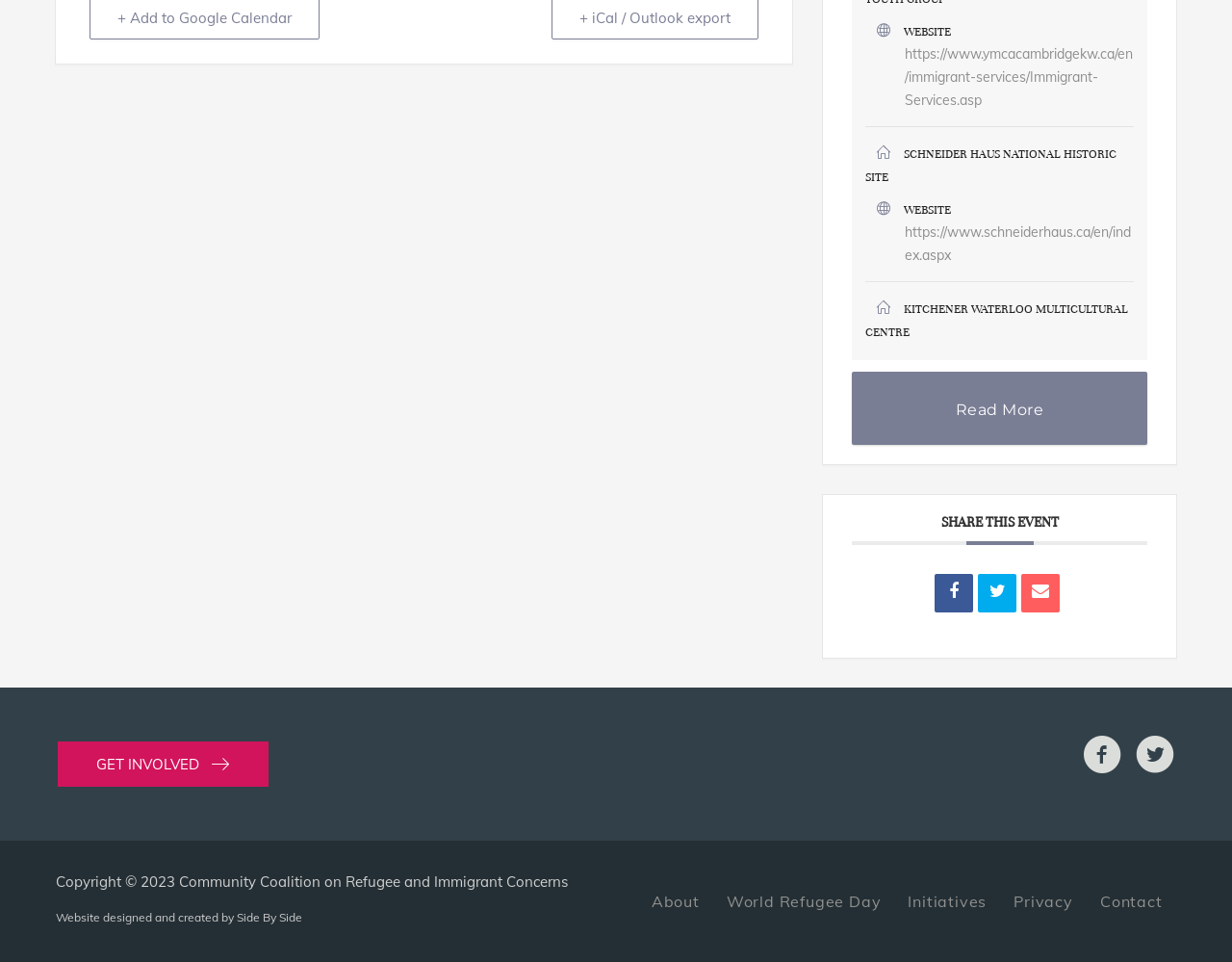Please reply to the following question with a single word or a short phrase:
What is the name of the first website listed?

YMCA Cambridge KW